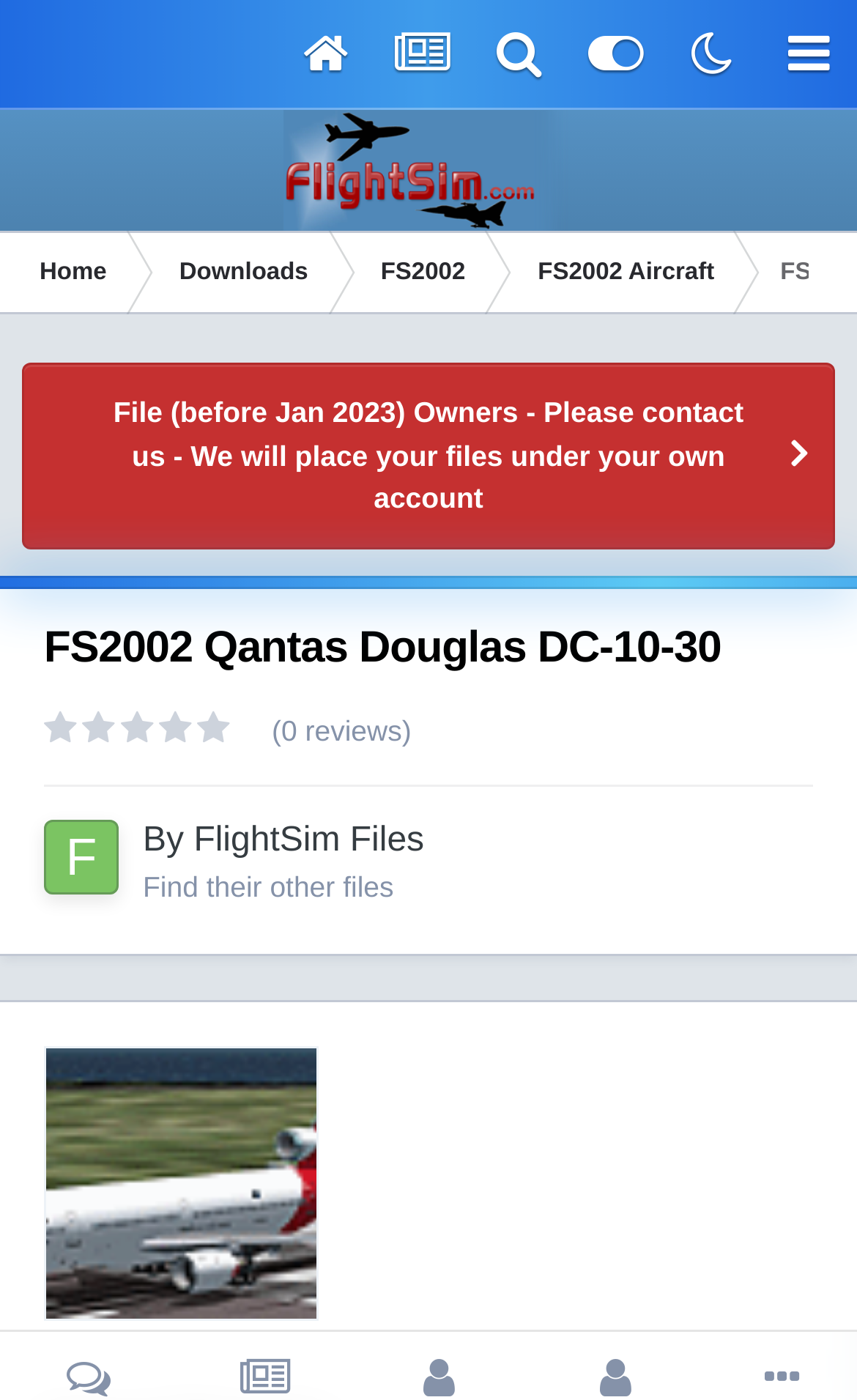What is the category of this file?
Analyze the screenshot and provide a detailed answer to the question.

I determined the answer by looking at the breadcrumb navigation links at the top of the webpage, where I found a link with the text 'FS2002 Aircraft'. This suggests that the file belongs to the category of FS2002 Aircraft.